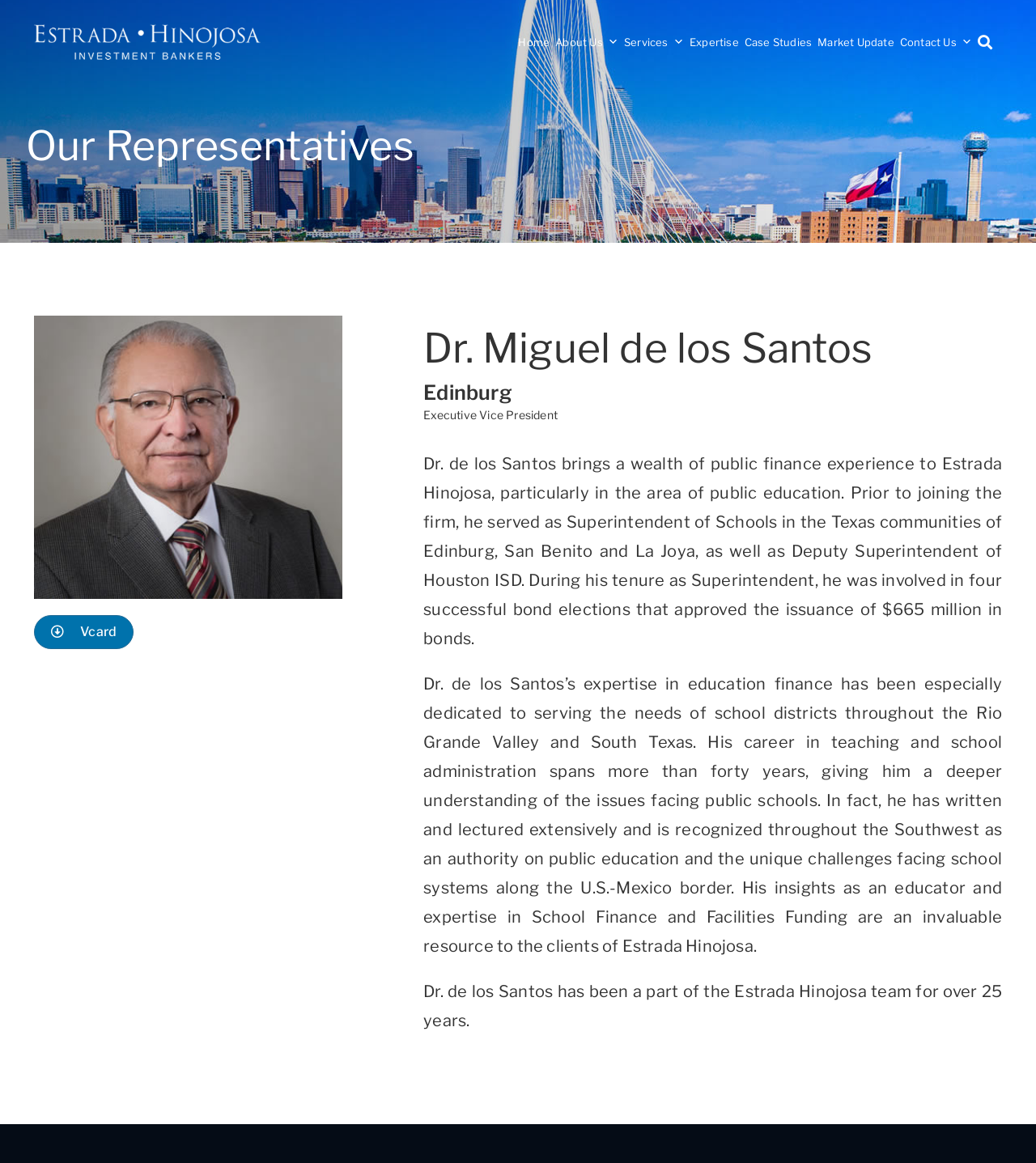Please find the bounding box coordinates of the element that you should click to achieve the following instruction: "Search for something". The coordinates should be presented as four float numbers between 0 and 1: [left, top, right, bottom].

[0.938, 0.025, 0.964, 0.048]